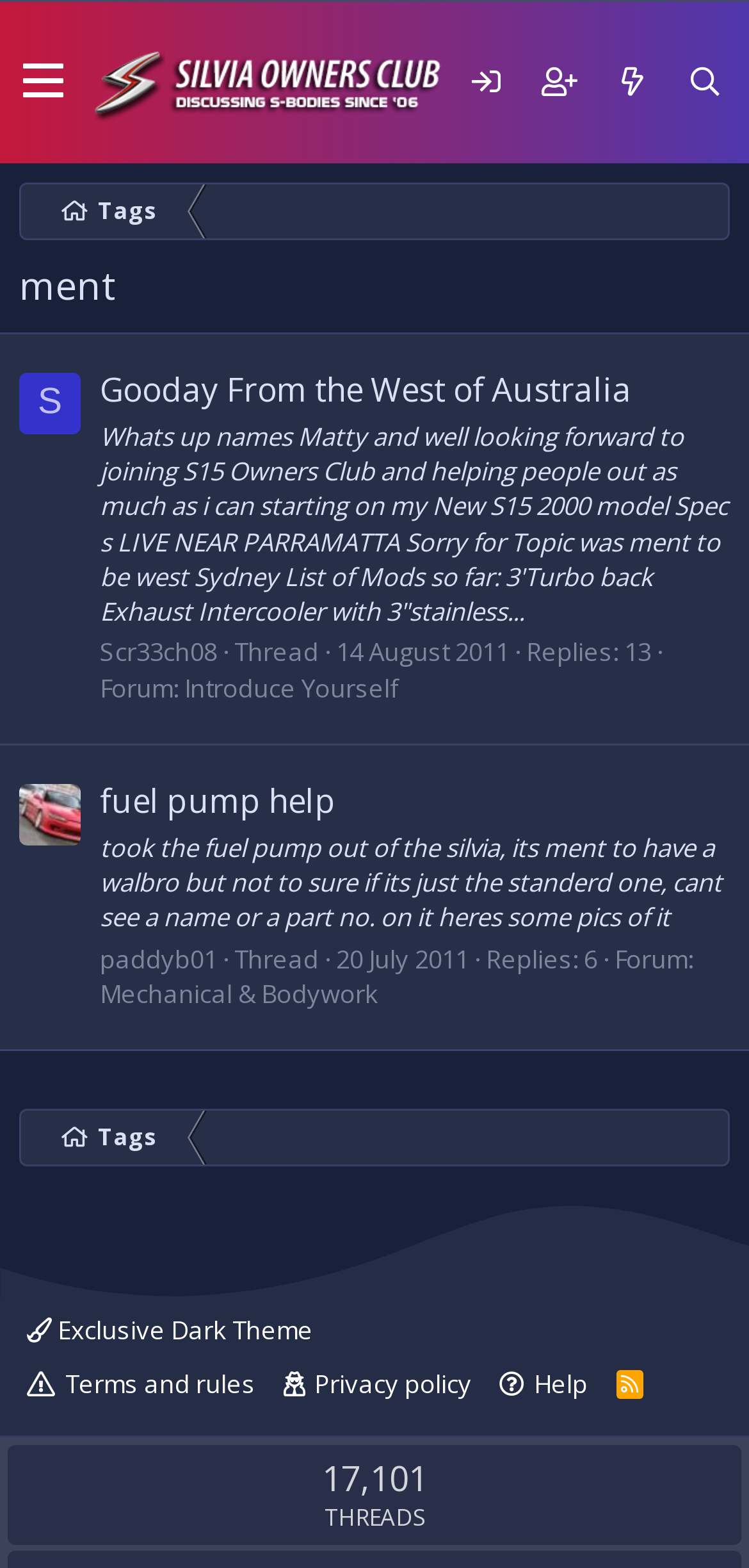Use a single word or phrase to answer the question: 
Who started the thread 'fuel pump help'?

paddyb01